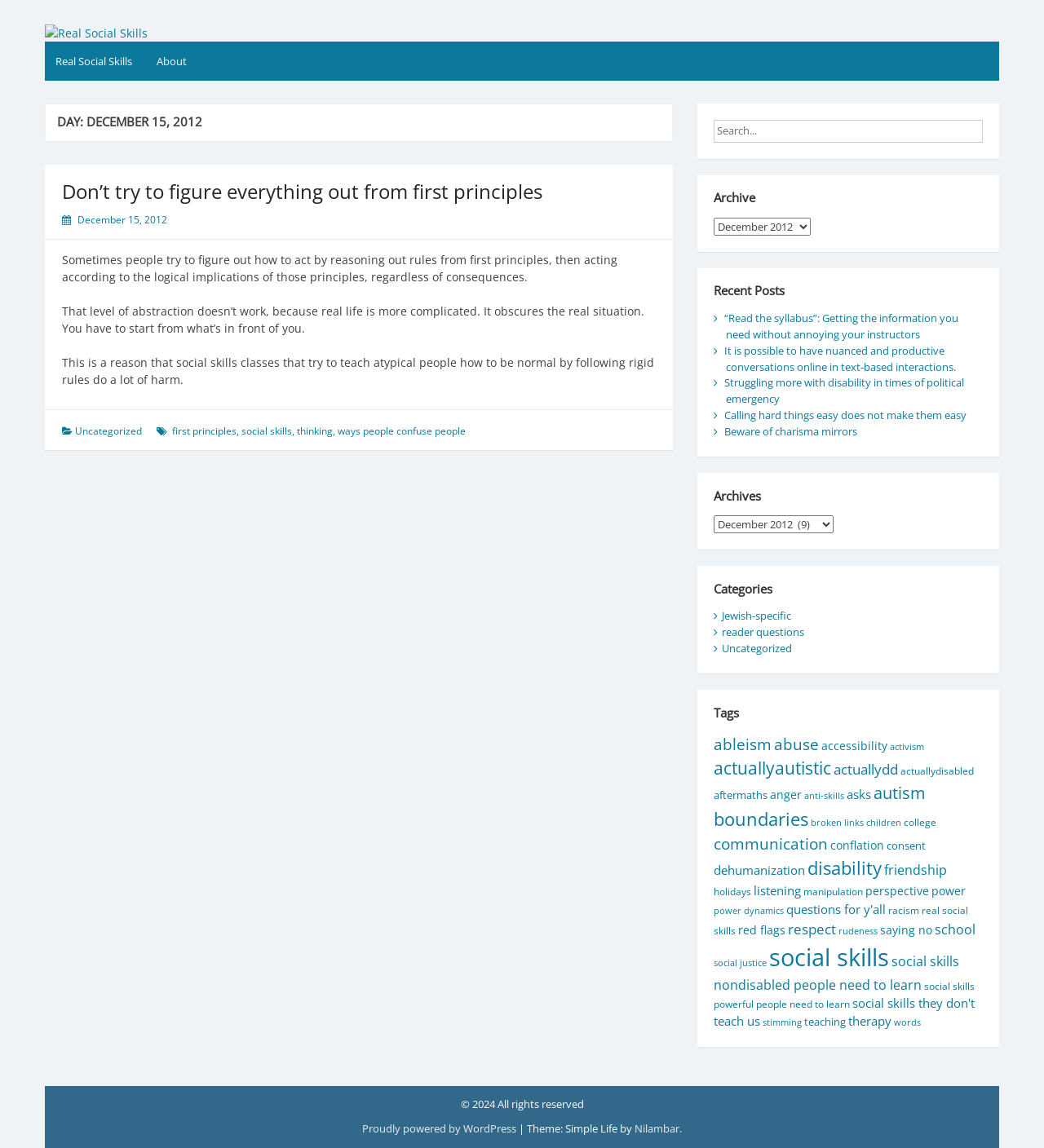Can you show the bounding box coordinates of the region to click on to complete the task described in the instruction: "Read the post '“Read the syllabus”: Getting the information you need without annoying your instructors'"?

[0.694, 0.27, 0.918, 0.297]